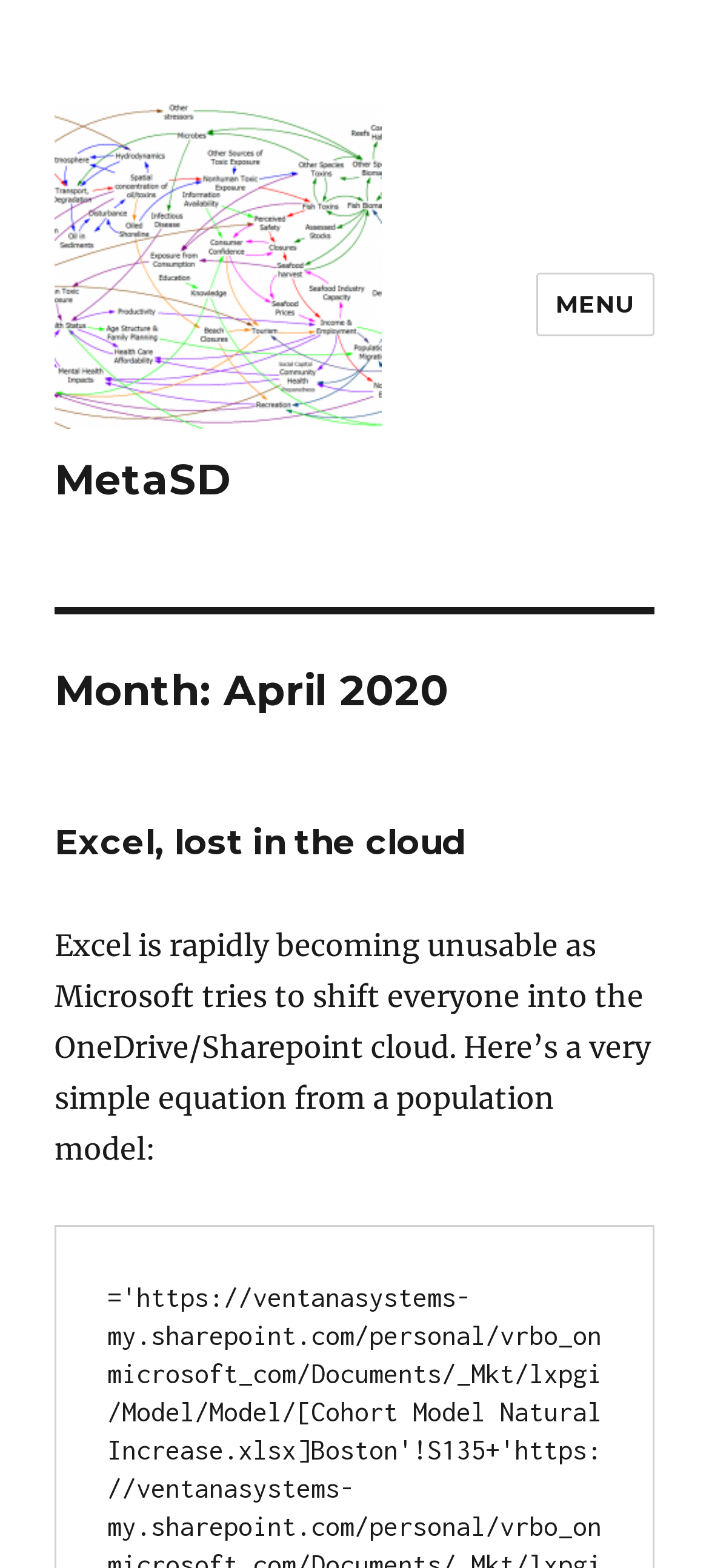What is the purpose of the button 'MENU'?
Please provide a single word or phrase as your answer based on the screenshot.

To control site navigation and social navigation